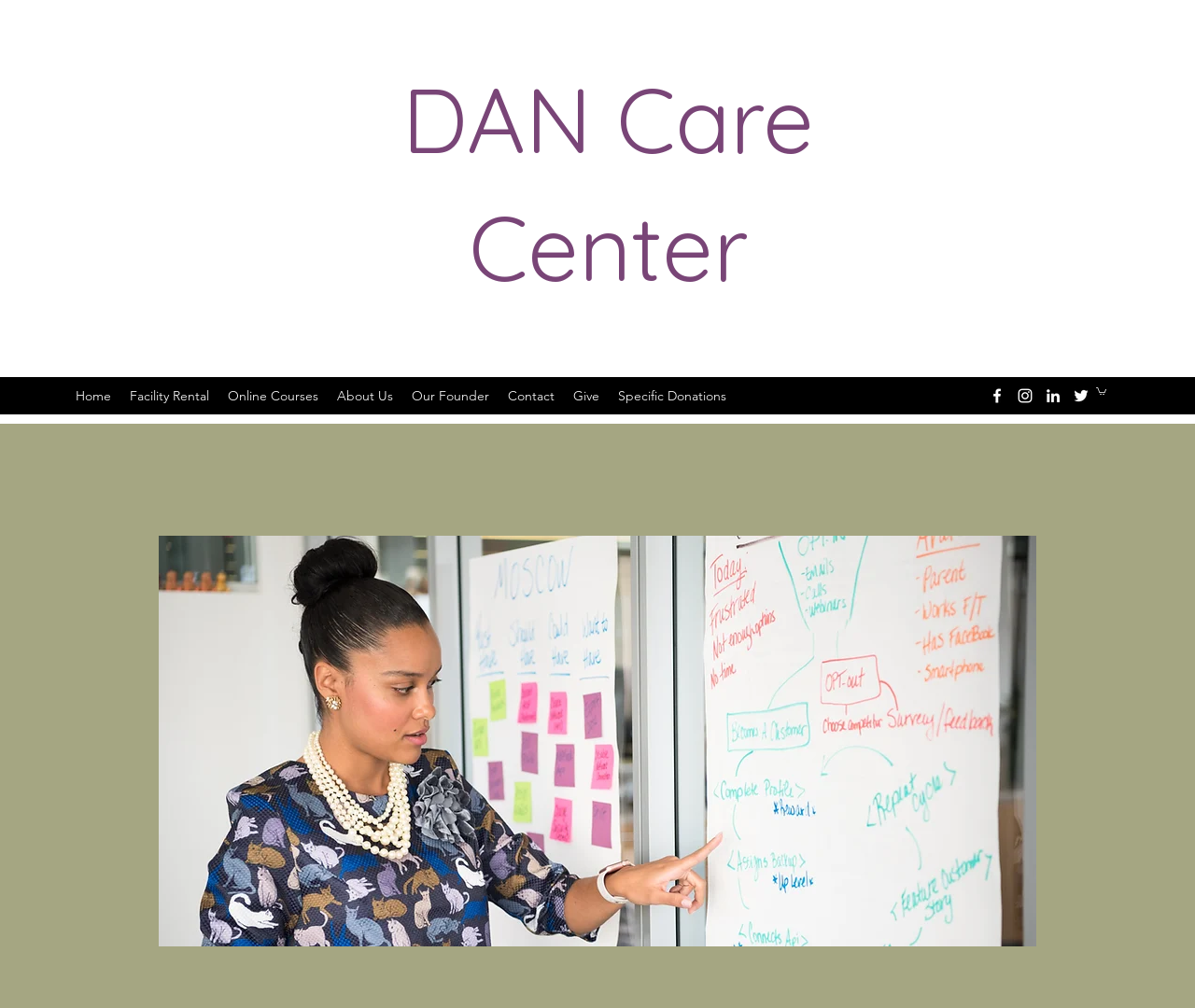Is there an image on the webpage?
Using the information from the image, answer the question thoroughly.

I found an image element with the description 'Business Writing.jpg' which suggests that there is an image on the webpage related to business writing.